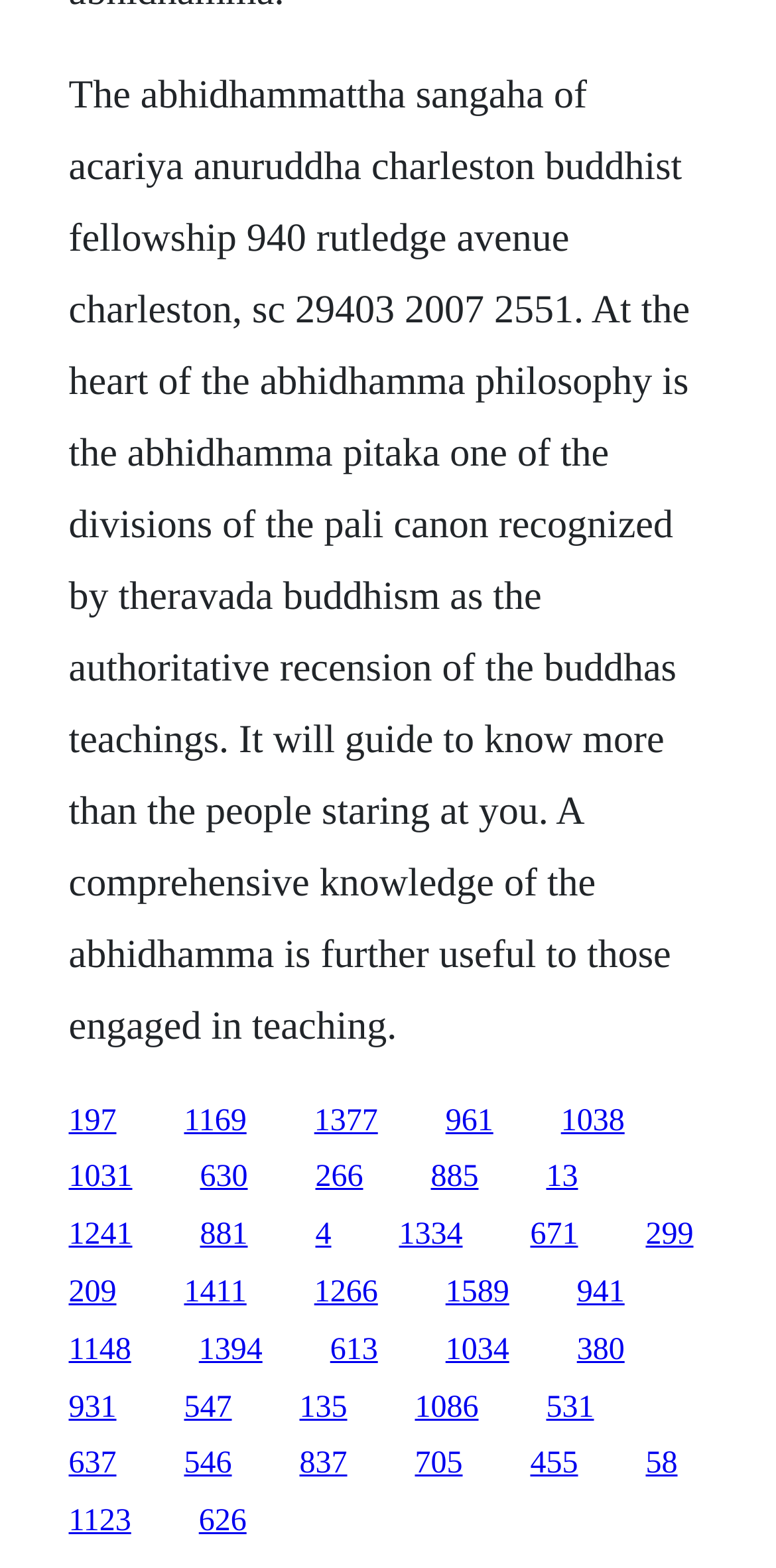Using details from the image, please answer the following question comprehensively:
What is the purpose of studying Abhidhamma?

The question is asking about the purpose of studying Abhidhamma. Based on the StaticText element, it is mentioned that a comprehensive knowledge of the Abhidhamma is further useful to those engaged in teaching, and it will guide to know more than the people staring at you.